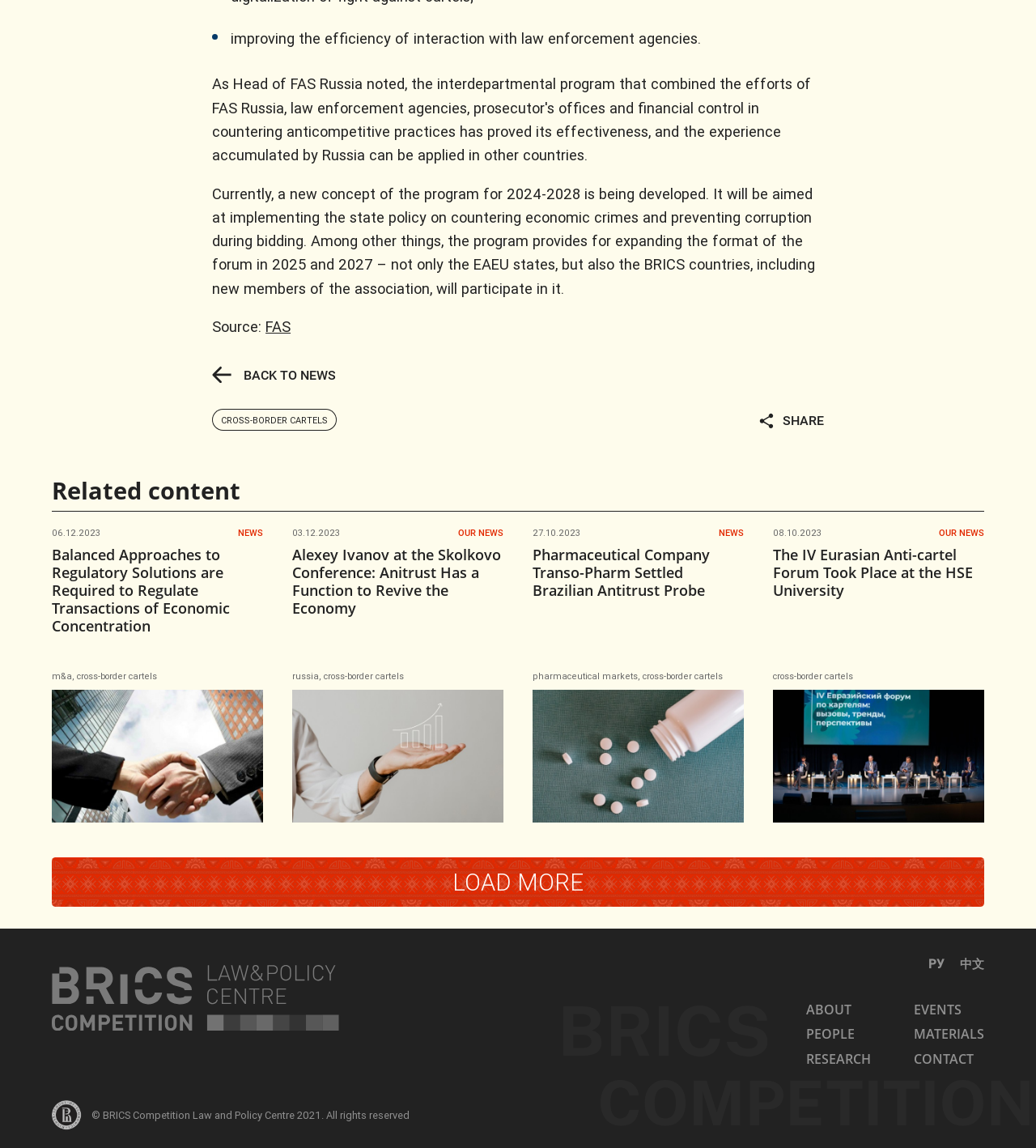What is the language of the webpage?
Please answer the question with a detailed response using the information from the screenshot.

Although there are links to other languages such as 'РУ' and '中文' at the bottom of the webpage, the main content of the webpage is in English, indicating that the language of the webpage is English.